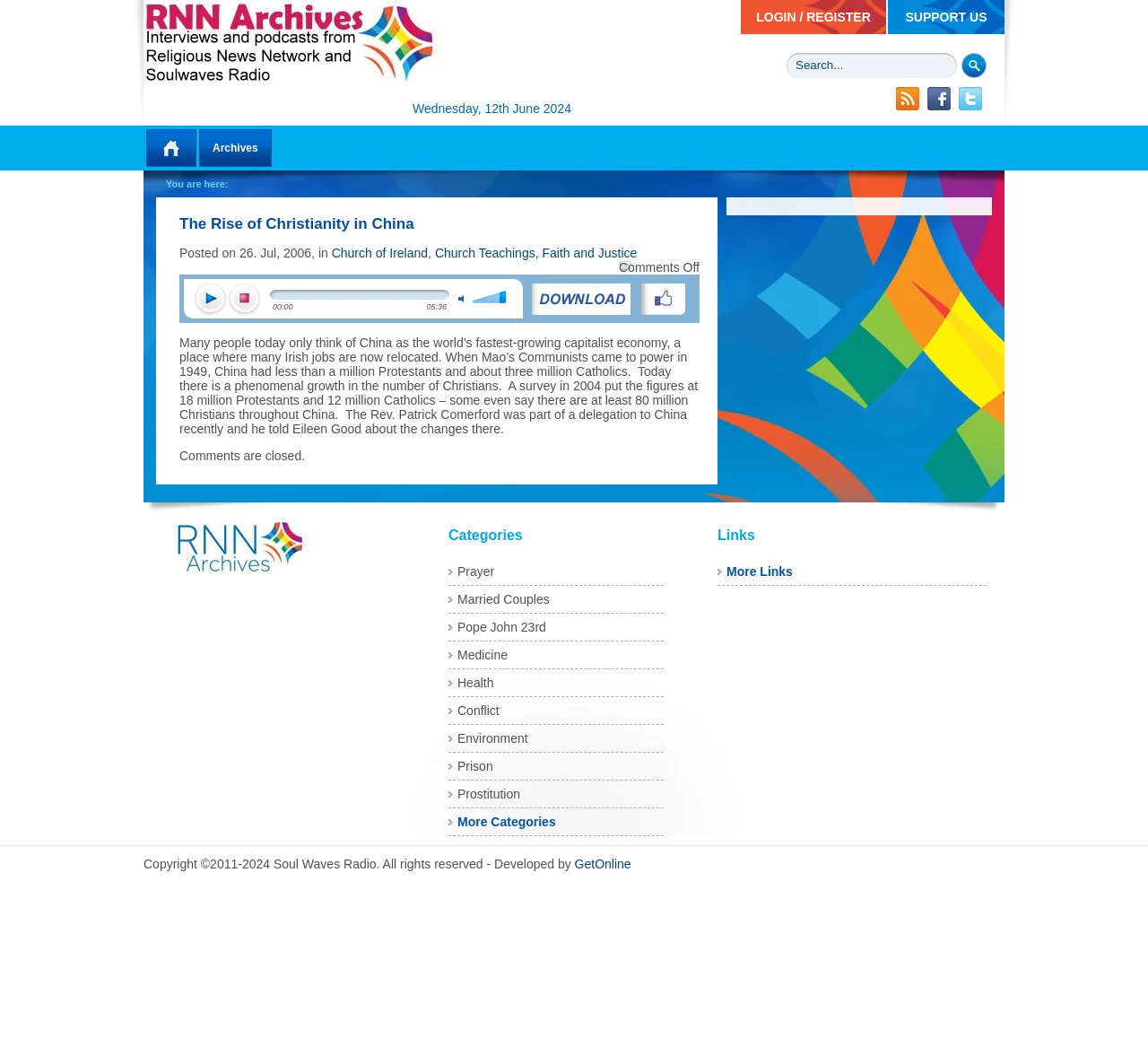Provide an in-depth caption for the webpage.

This webpage is about the rise of Christianity in China, with a focus on religious news. At the top, there are three links: "SUPPORT US", "LOGIN / REGISTER", and a search bar with a "Submit" button. Below these, there are three buttons with no text, followed by the current date, "Wednesday, 12th June 2024".

The main content area is divided into two sections. On the left, there is a navigation menu with links to "Home", "Archives", and a breadcrumb trail indicating the current page, "The Rise of Christianity in China". Below this, there is a heading with the same title, followed by a paragraph of text discussing the growth of Christianity in China.

On the right, there is an audio player with controls to play, stop, and mute the audio, as well as a link to download the file. Below this, there are several links to categories, including "Prayer", "Married Couples", and "Environment".

At the bottom of the page, there is a section with links to more categories and a heading "Links" with a link to "More Links". Finally, there is a copyright notice and a link to the developer of the website, "GetOnline".